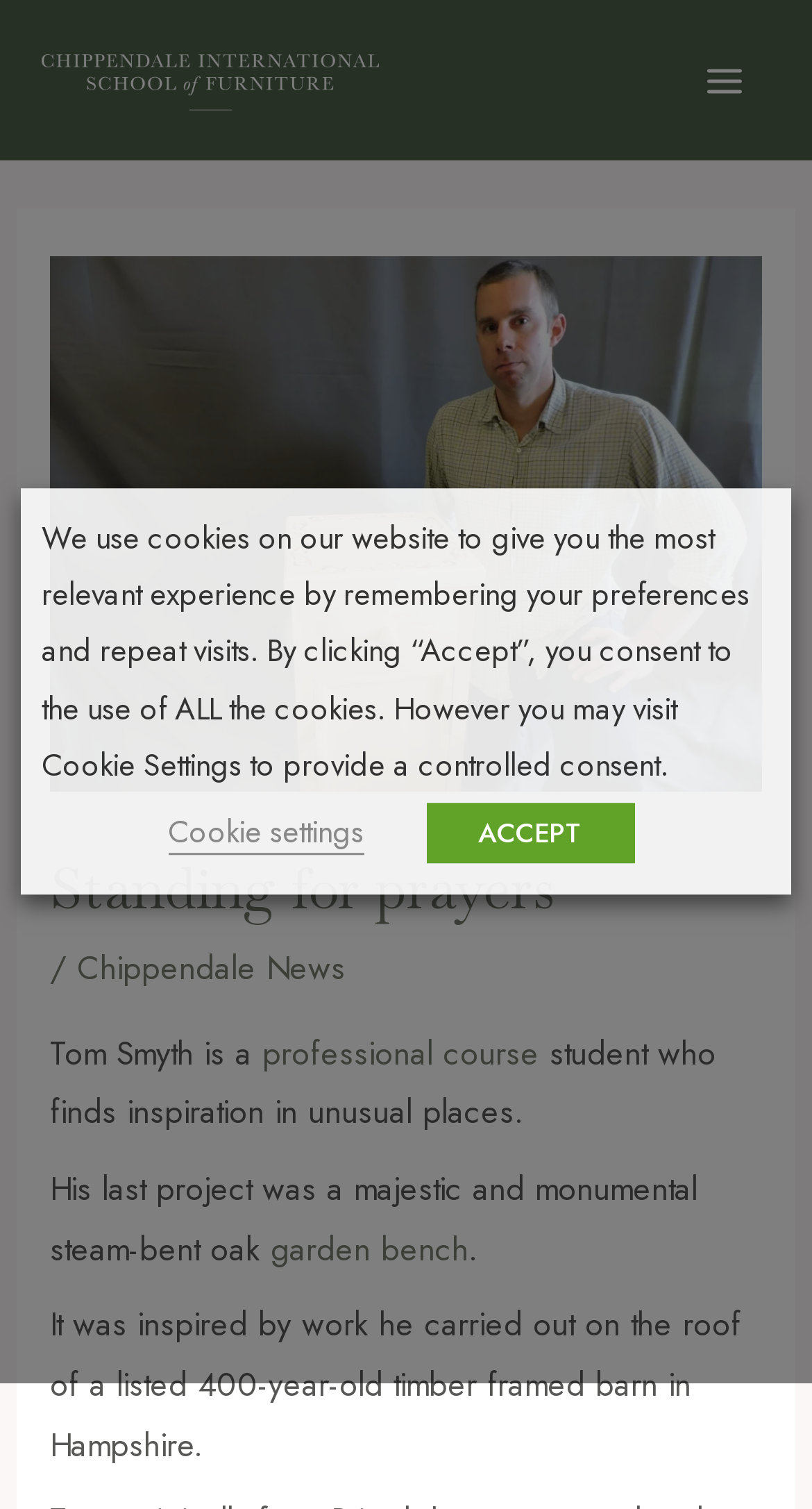Identify the bounding box for the UI element specified in this description: "alt="Chippendale School of Furniture"". The coordinates must be four float numbers between 0 and 1, formatted as [left, top, right, bottom].

[0.051, 0.036, 0.467, 0.067]